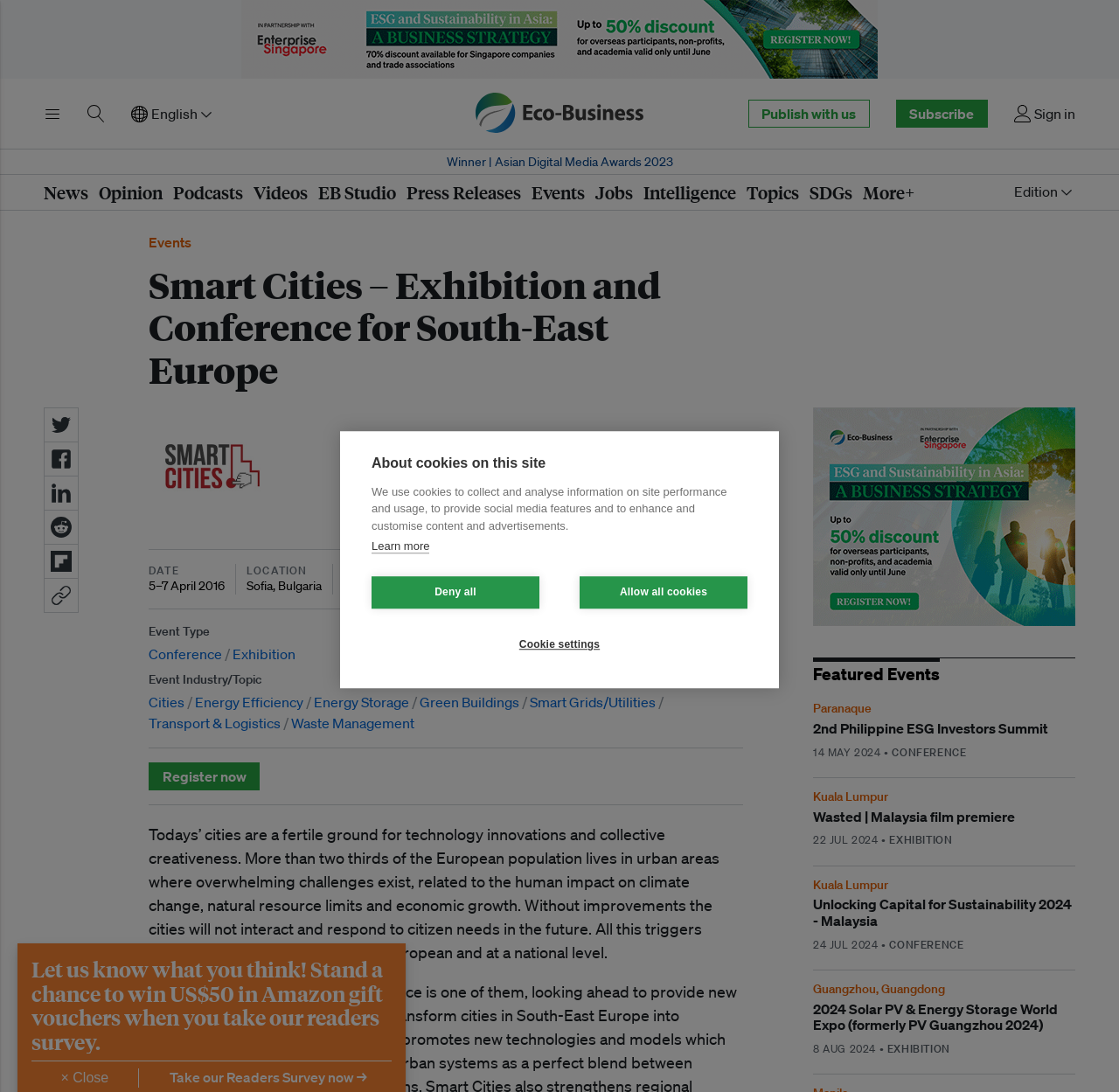Provide a brief response to the question below using one word or phrase:
What is the theme of the 2nd Philippine ESG Investors Summit?

ESG Investors